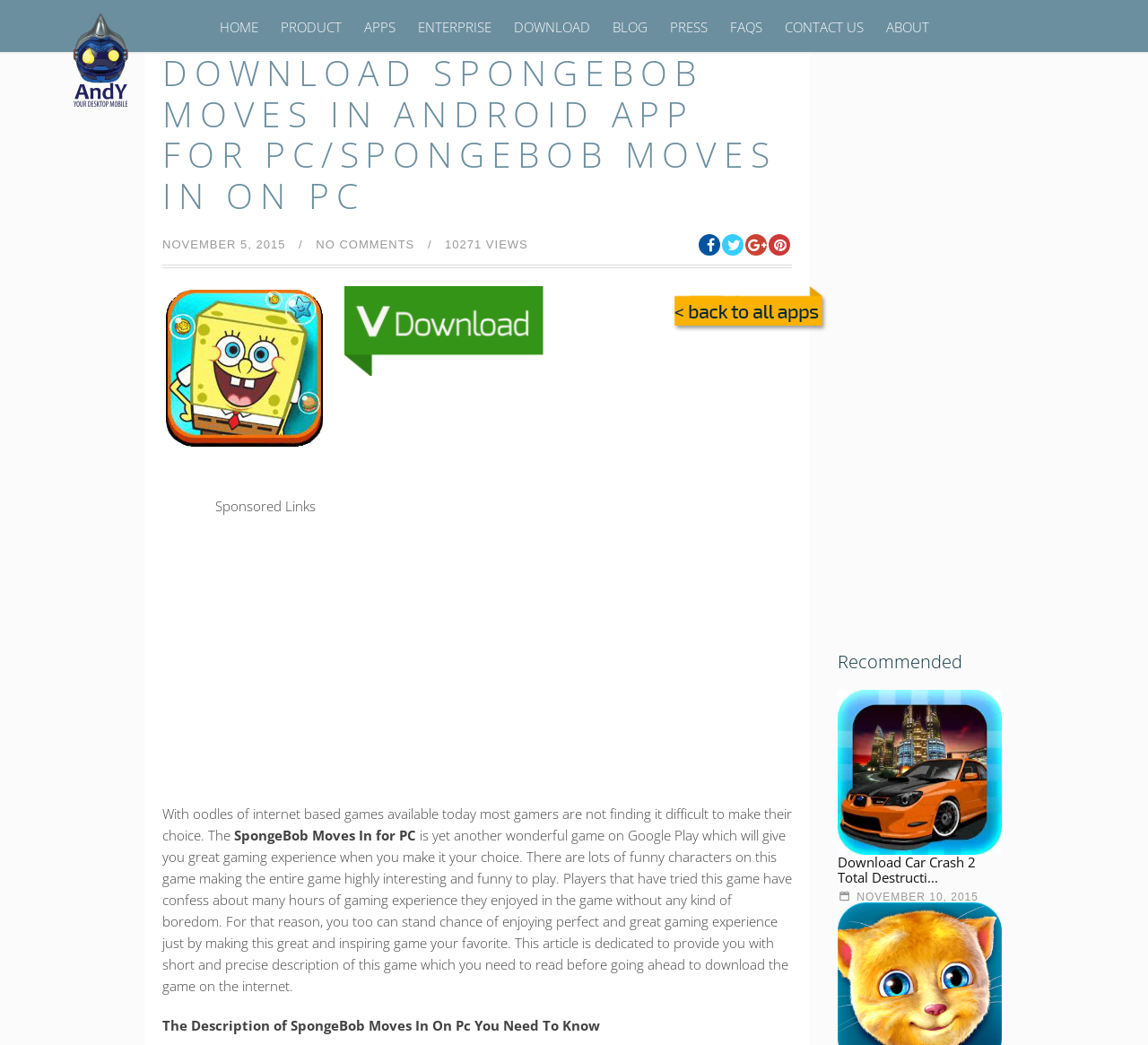Identify the bounding box coordinates for the region of the element that should be clicked to carry out the instruction: "Click the 'Download Talking Ginger for PC/Talking Ginger on PC' link". The bounding box coordinates should be four float numbers between 0 and 1, i.e., [left, top, right, bottom].

[0.73, 0.932, 0.873, 0.949]